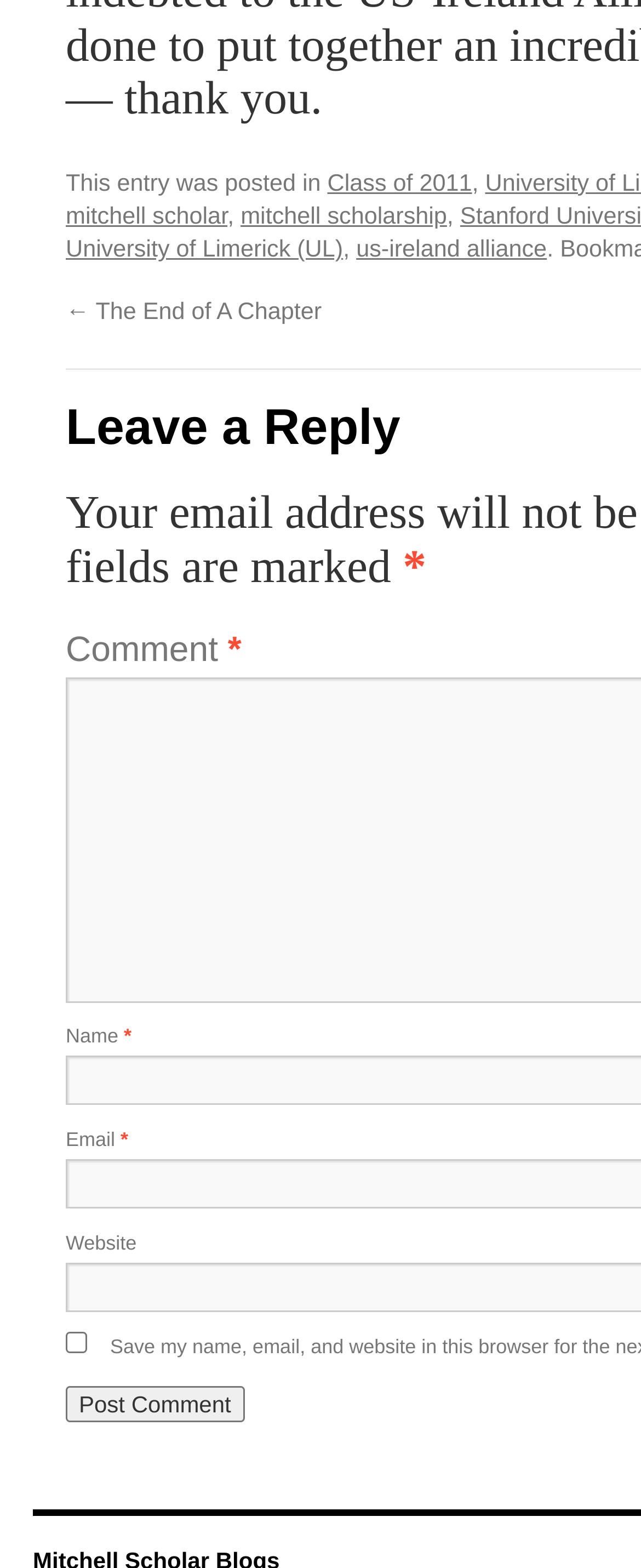Extract the bounding box of the UI element described as: "us-ireland alliance".

[0.556, 0.151, 0.853, 0.168]